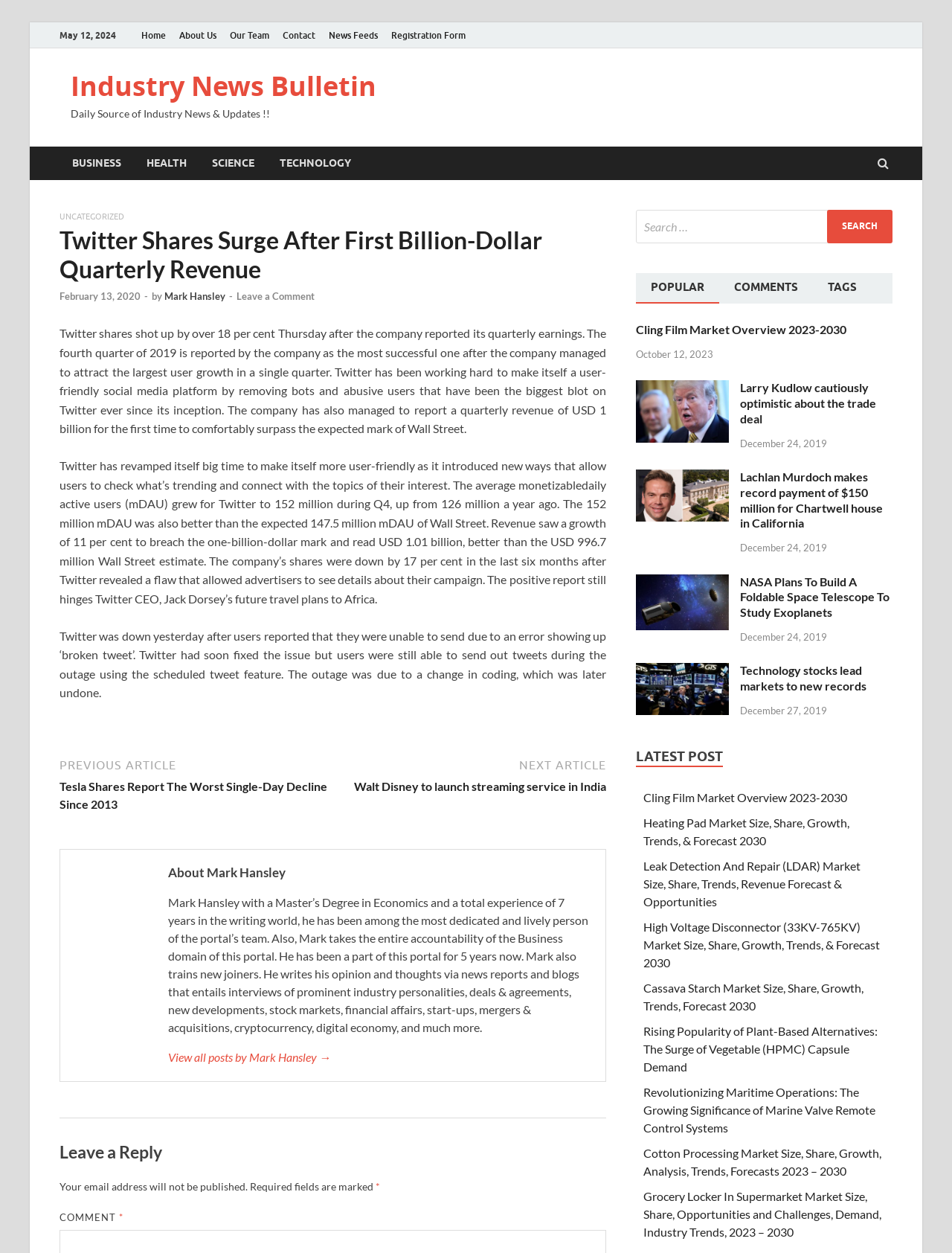Bounding box coordinates are specified in the format (top-left x, top-left y, bottom-right x, bottom-right y). All values are floating point numbers bounded between 0 and 1. Please provide the bounding box coordinate of the region this sentence describes: Registration Form

[0.404, 0.018, 0.496, 0.039]